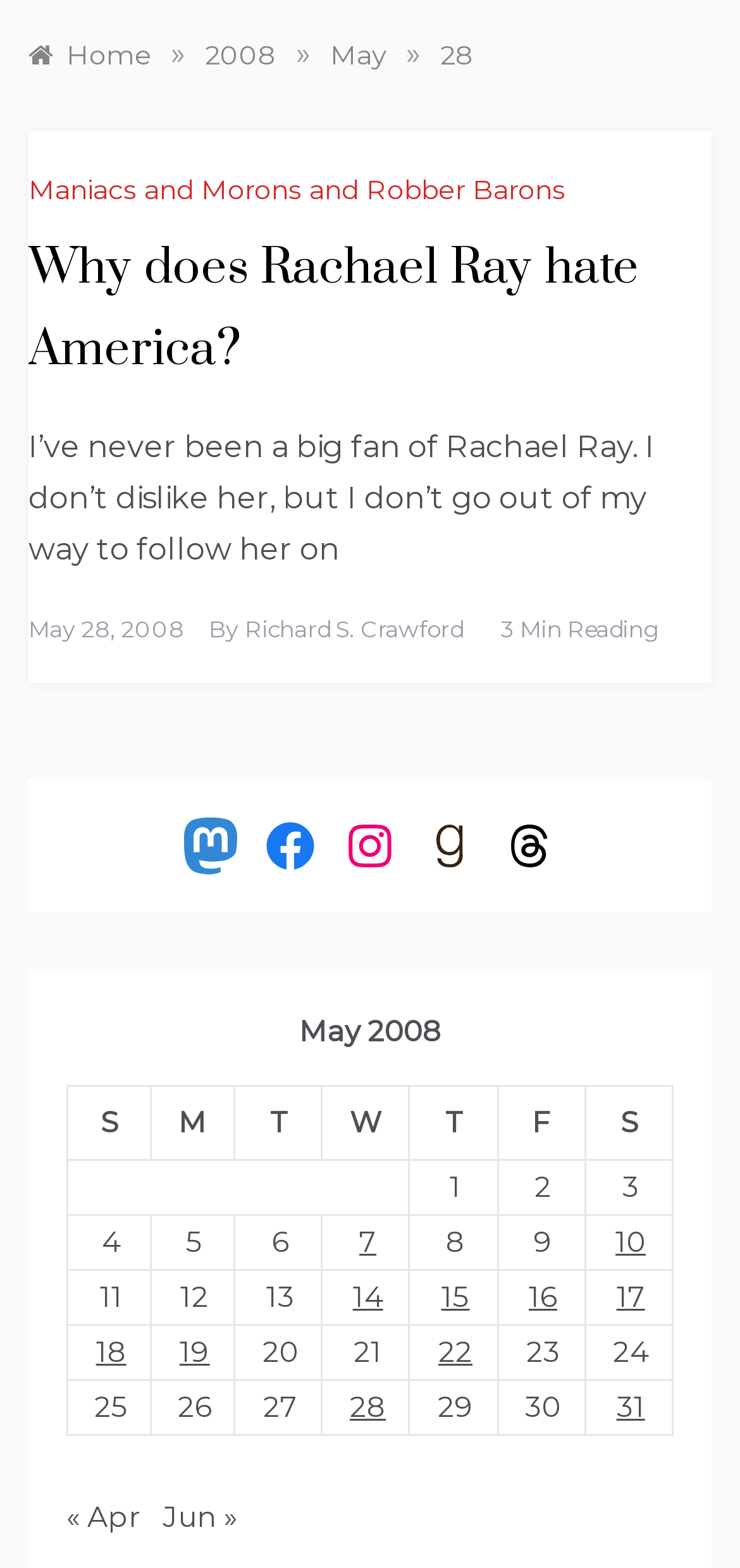Give a short answer to this question using one word or a phrase:
How many days are listed in the table?

31